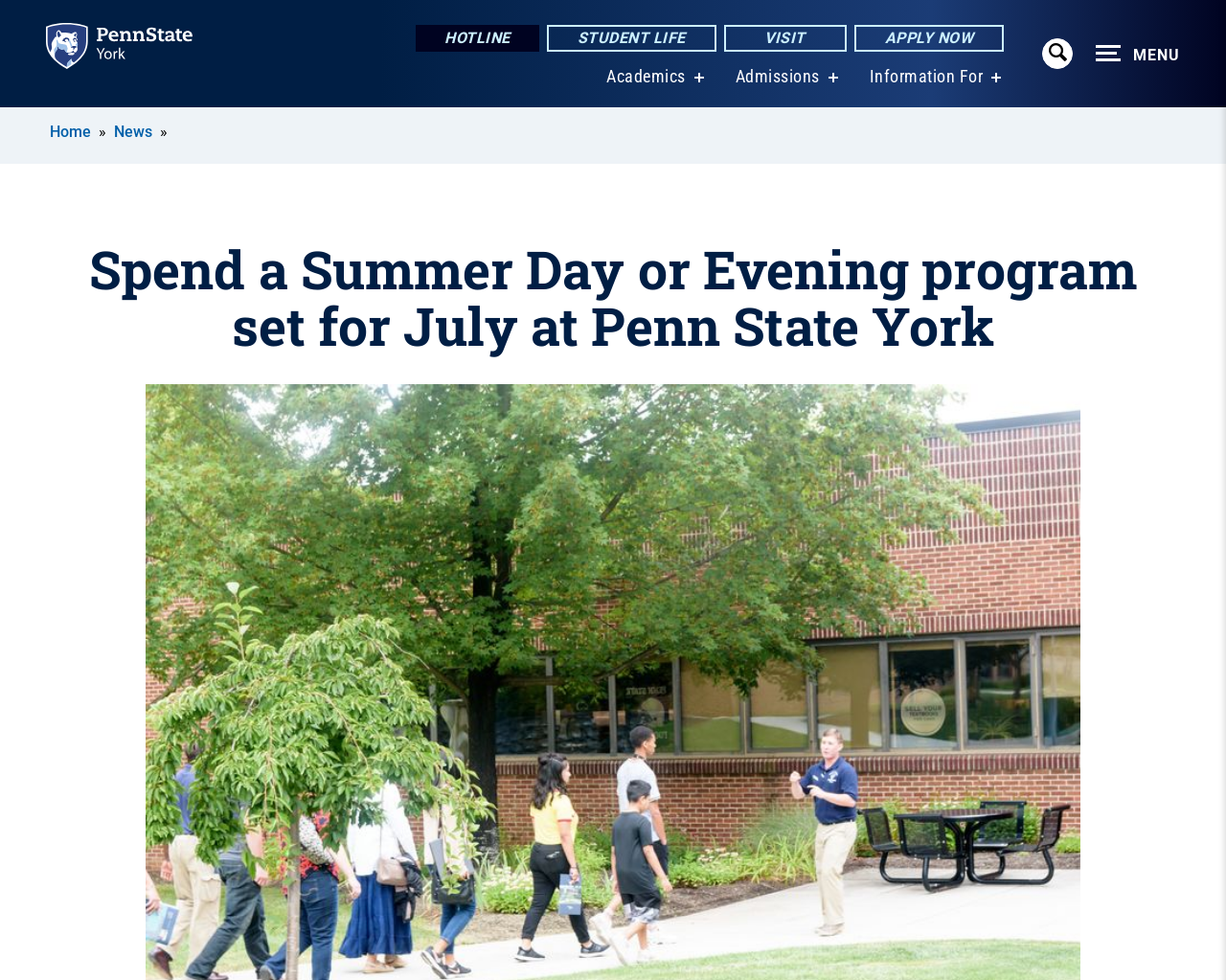What is the name of the university?
Kindly answer the question with as much detail as you can.

The name of the university can be found in the top-left corner of the webpage, where the logo and the text 'Penn State York' are located.